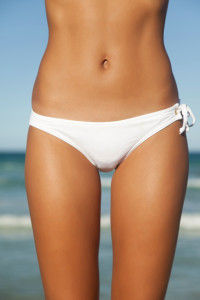Please provide a detailed answer to the question below based on the screenshot: 
What is the setting in the background?

The image reveals a serene beach setting with gentle waves lapping at the shore, which creates a relaxed and summery vibe, indicating that the setting in the background is a serene beach.